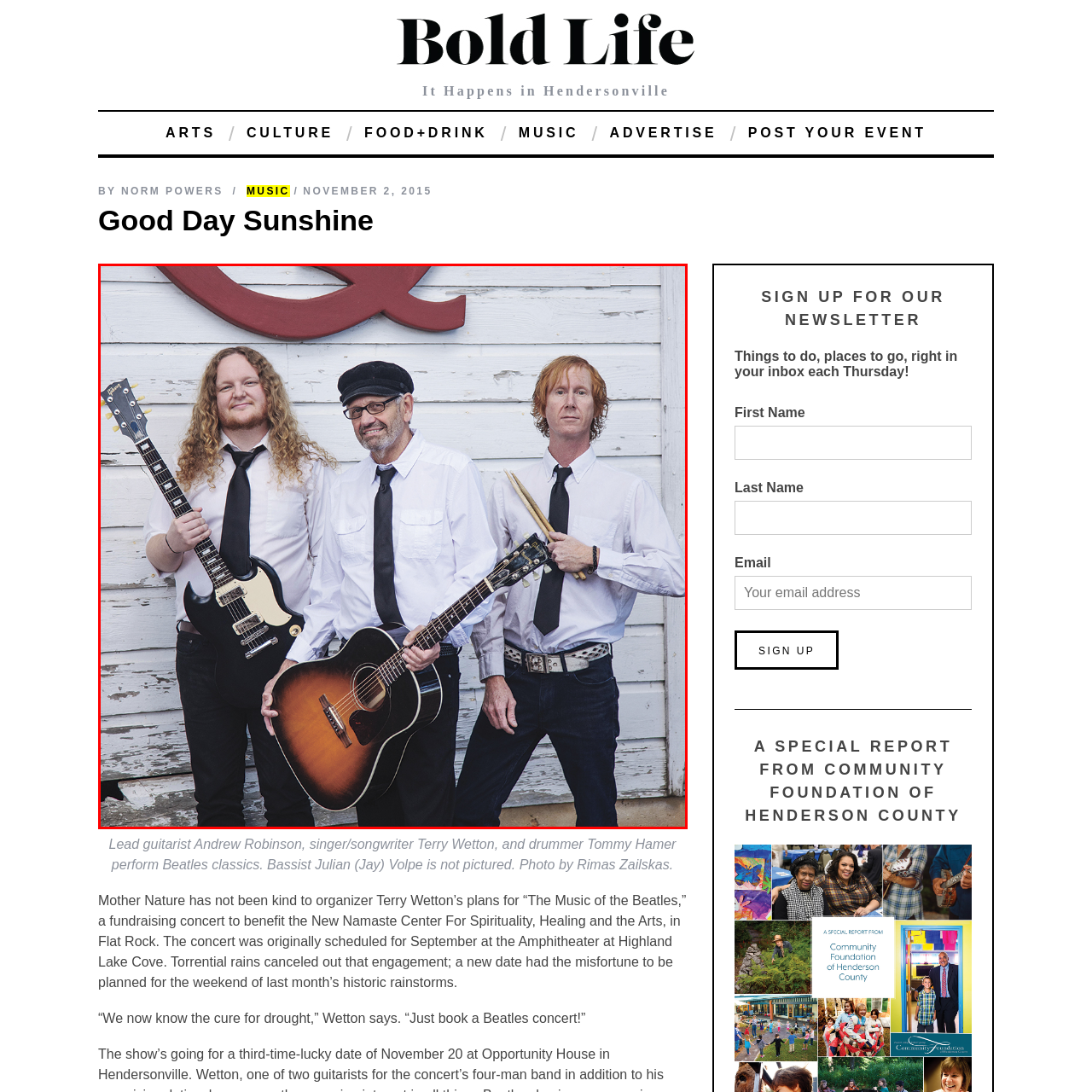Check the image marked by the red frame and reply to the question using one word or phrase:
What type of guitar is the singer/songwriter holding?

acoustic